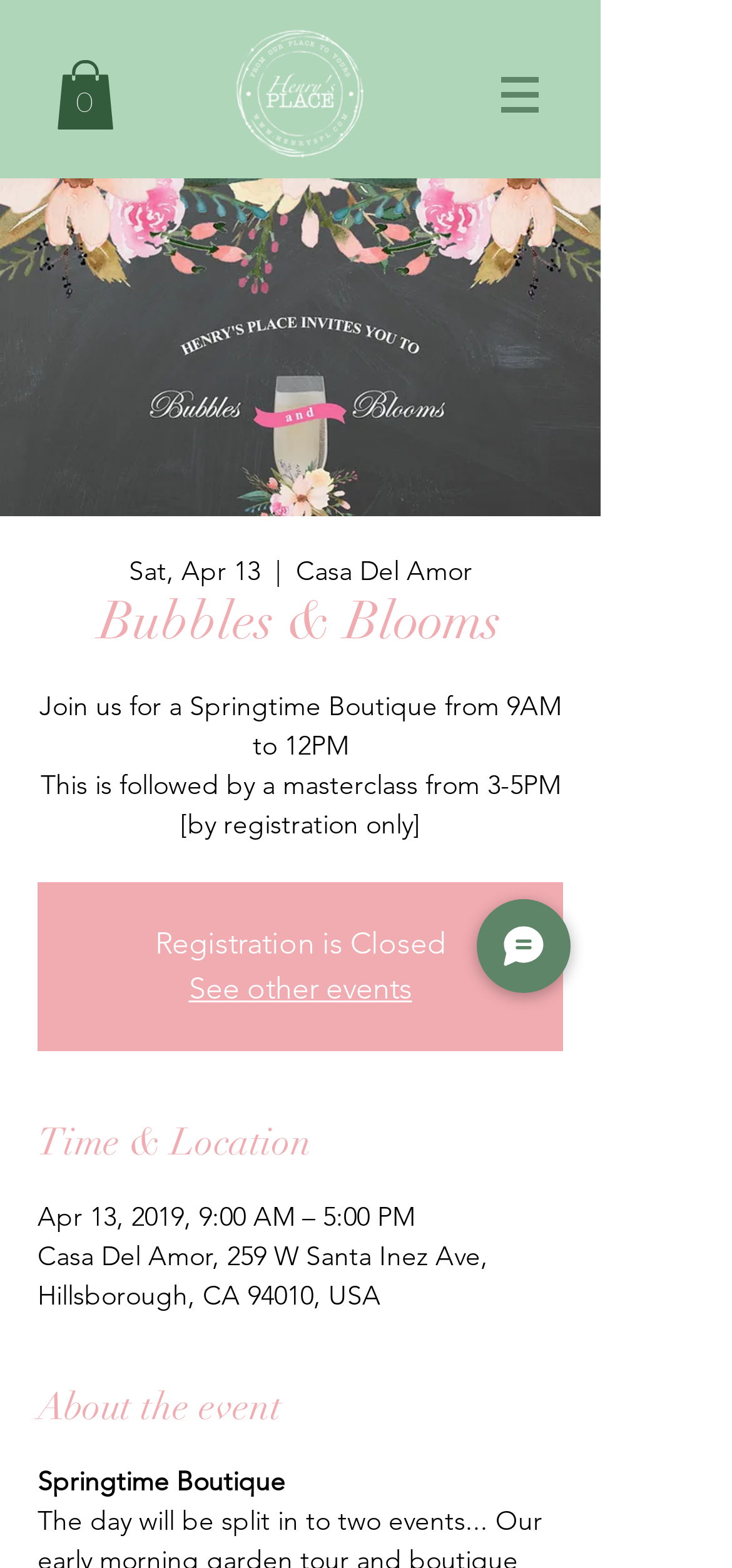What time is the masterclass?
Carefully examine the image and provide a detailed answer to the question.

I found the time of the masterclass by looking at the static text element that says 'Join us for a Springtime Boutique from 9AM to 12PM
This is followed by a masterclass from 3-5PM [by registration only]'. This text provides the time of the masterclass.